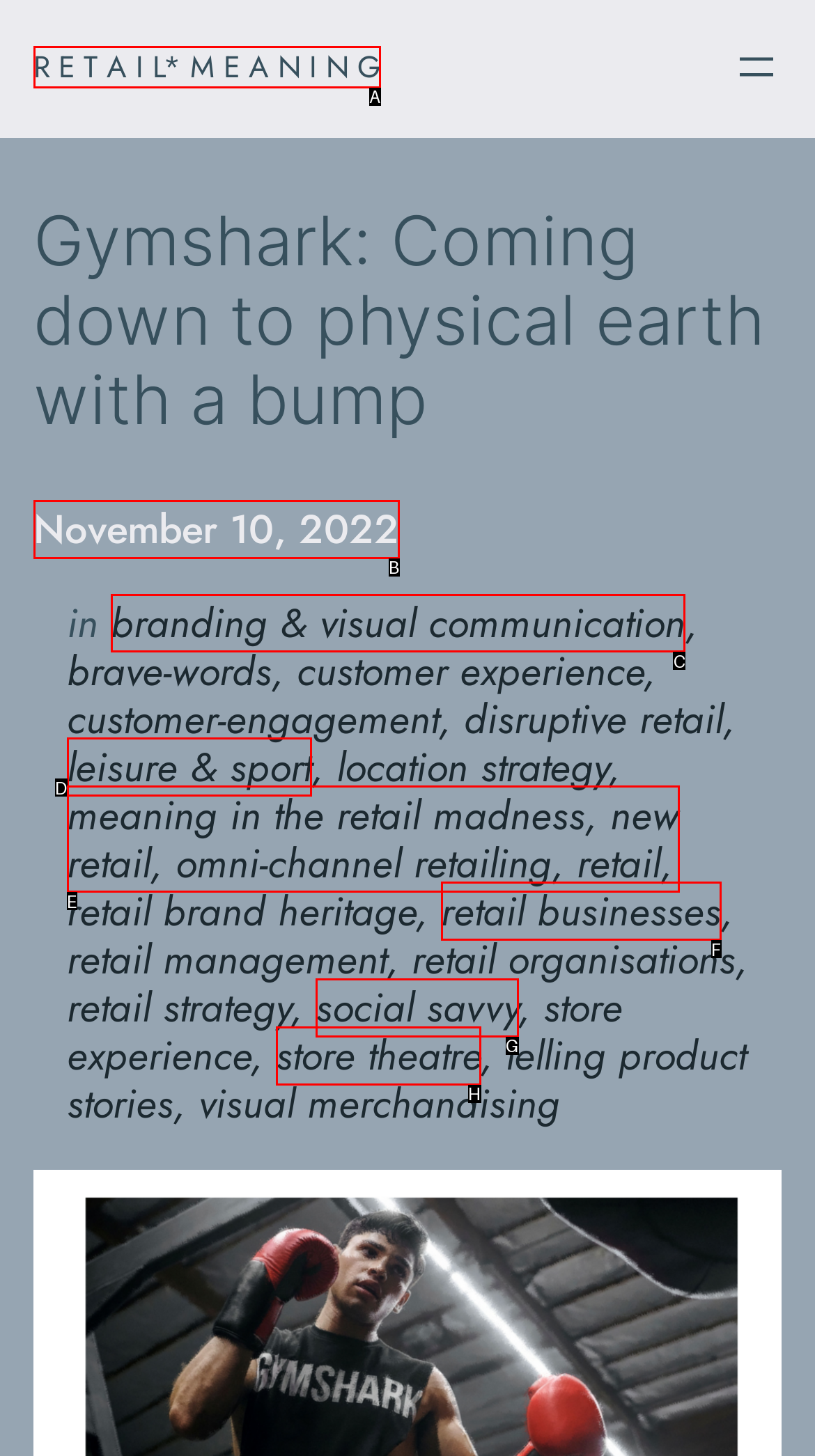Which option should I select to accomplish the task: Read article about branding & visual communication? Respond with the corresponding letter from the given choices.

C